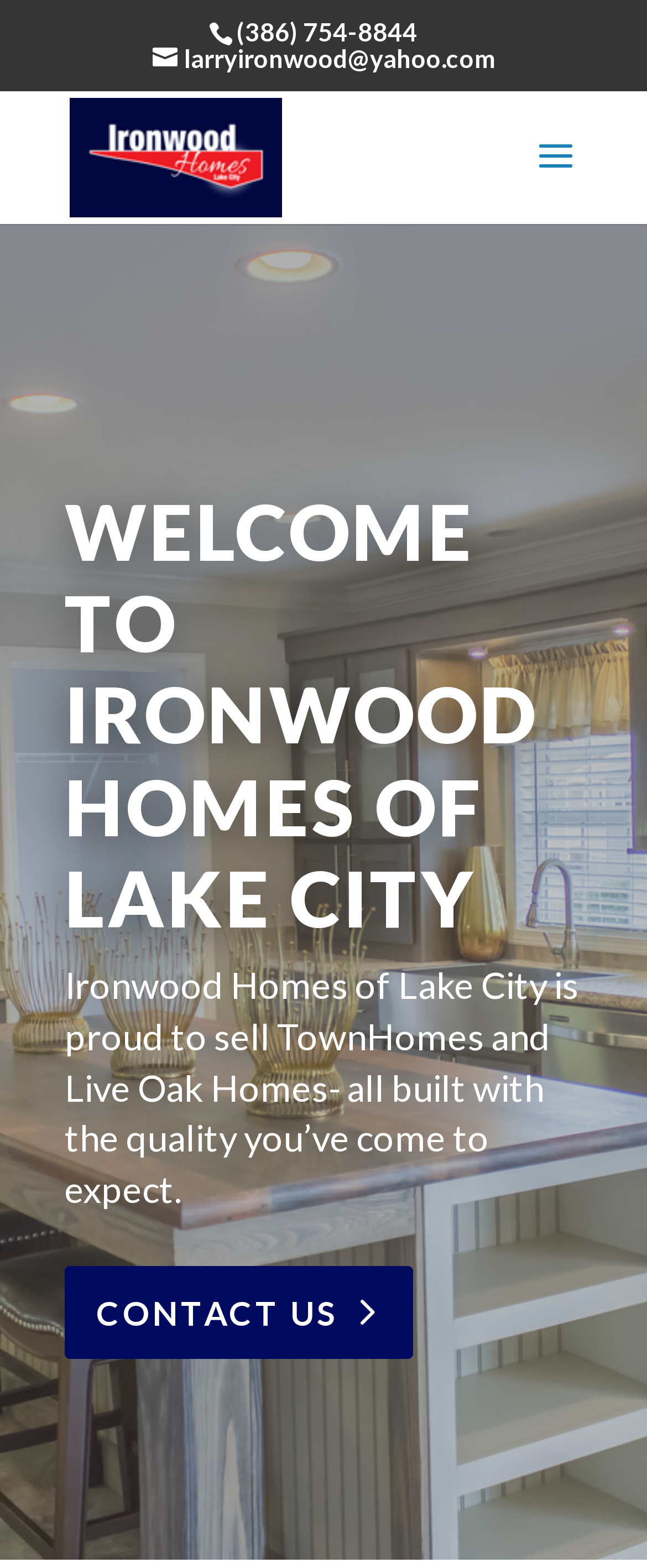What is the email address of Larry Ironwood?
Please use the image to deliver a detailed and complete answer.

The email address of Larry Ironwood can be found on the top section of the webpage, which is larryironwood@yahoo.com.